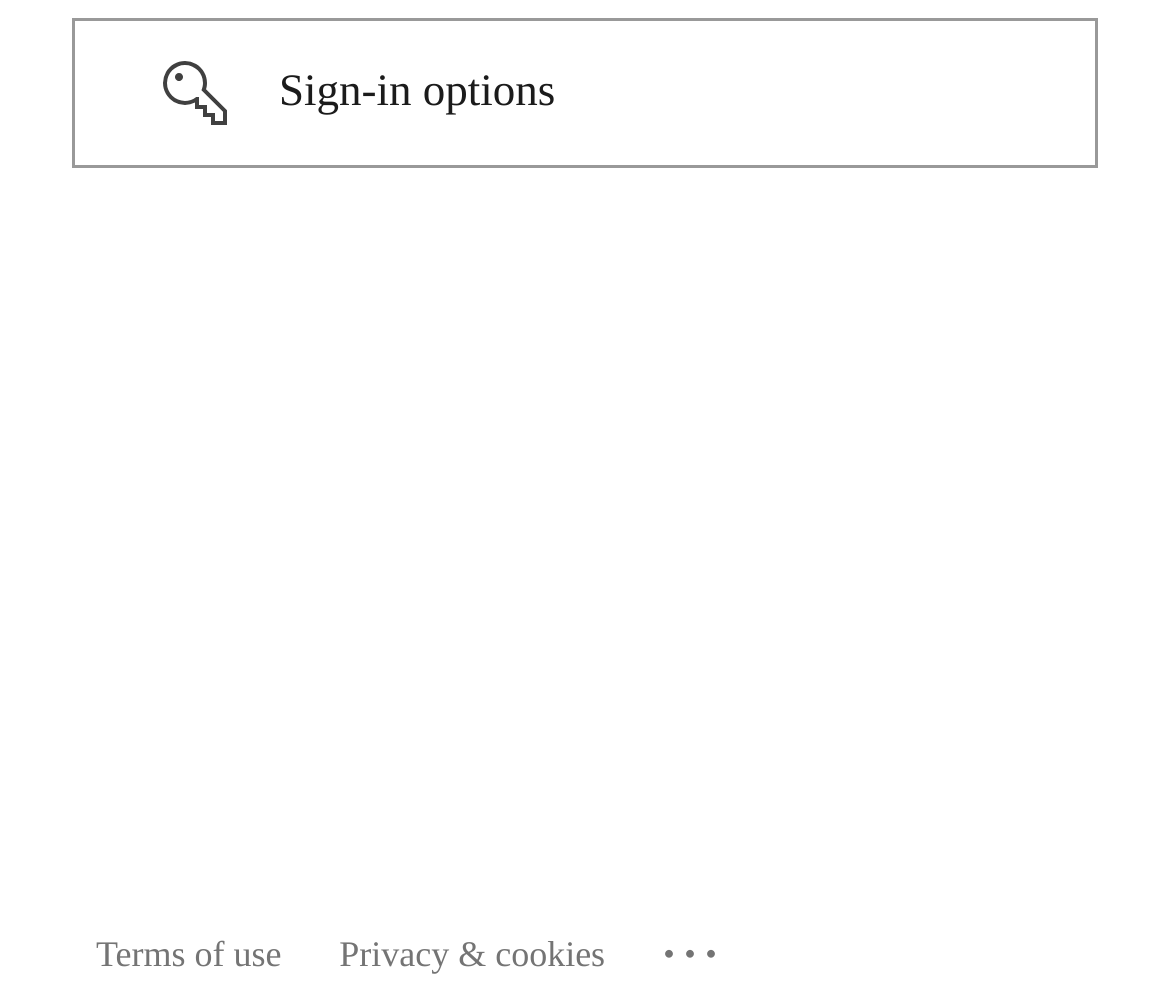Bounding box coordinates should be in the format (top-left x, top-left y, bottom-right x, bottom-right y) and all values should be floating point numbers between 0 and 1. Determine the bounding box coordinate for the UI element described as: Sign-in options

[0.064, 0.022, 0.936, 0.166]